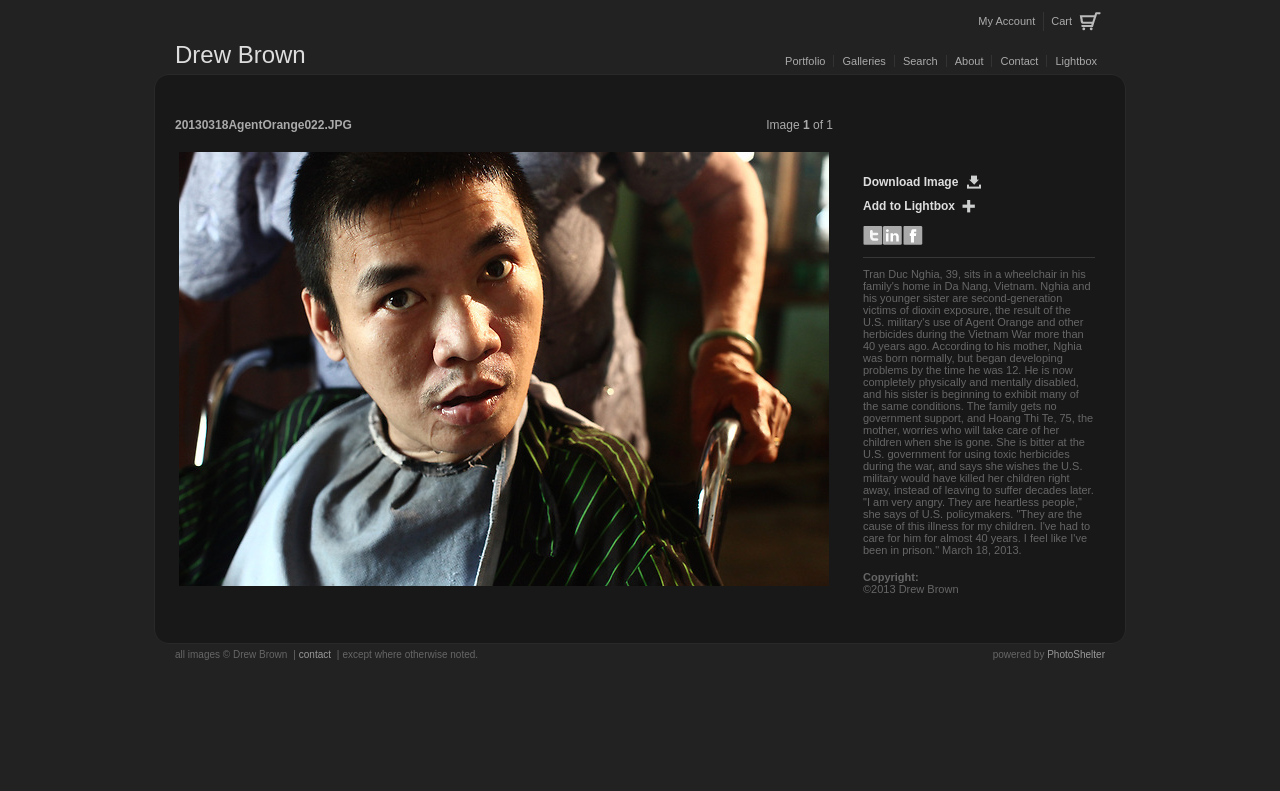Determine the bounding box coordinates for the UI element described. Format the coordinates as (top-left x, top-left y, bottom-right x, bottom-right y) and ensure all values are between 0 and 1. Element description: Portfolio

[0.61, 0.069, 0.648, 0.085]